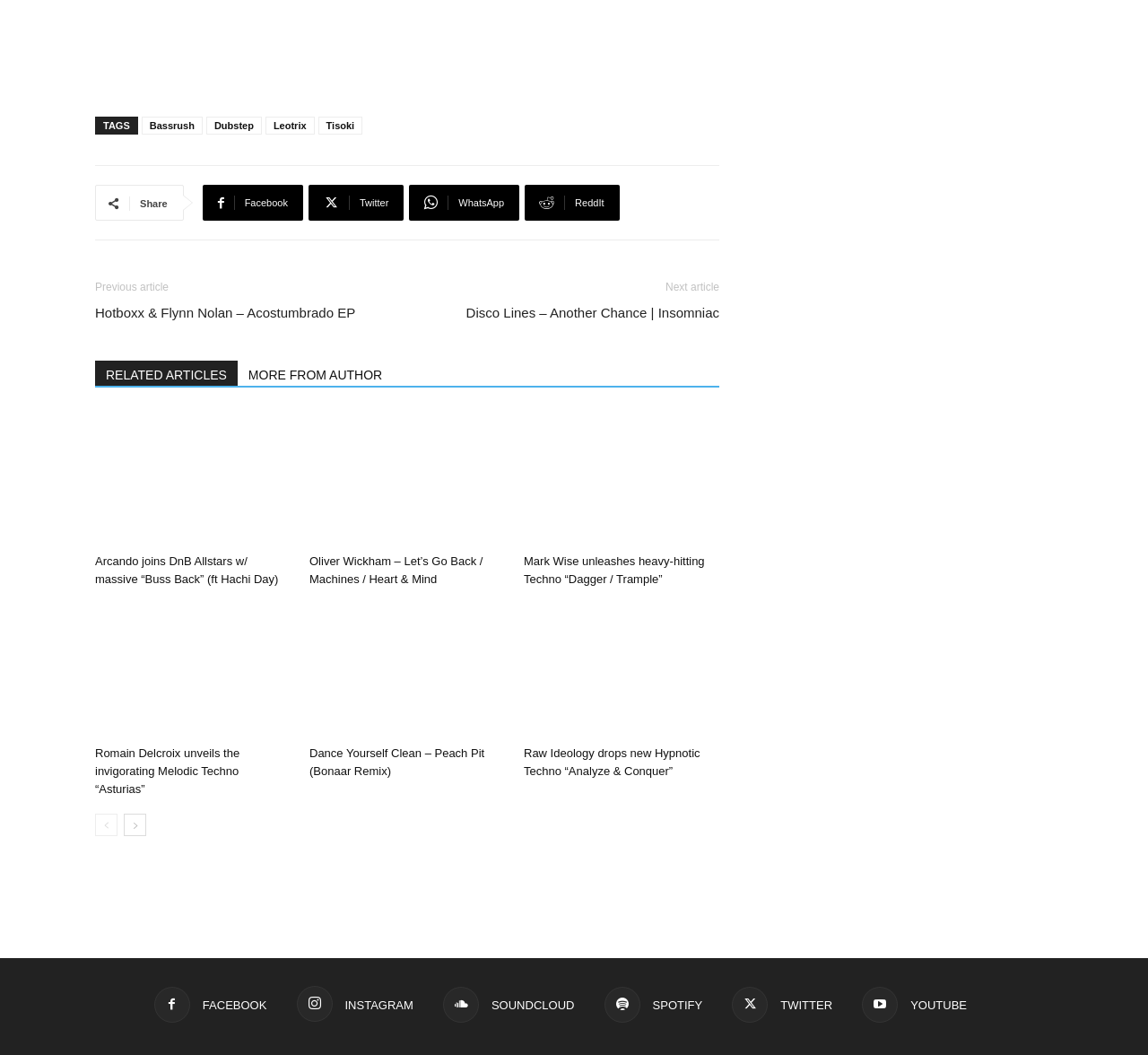Find the bounding box coordinates of the element to click in order to complete the given instruction: "Click on the 'Bassrush' tag."

[0.123, 0.111, 0.176, 0.128]